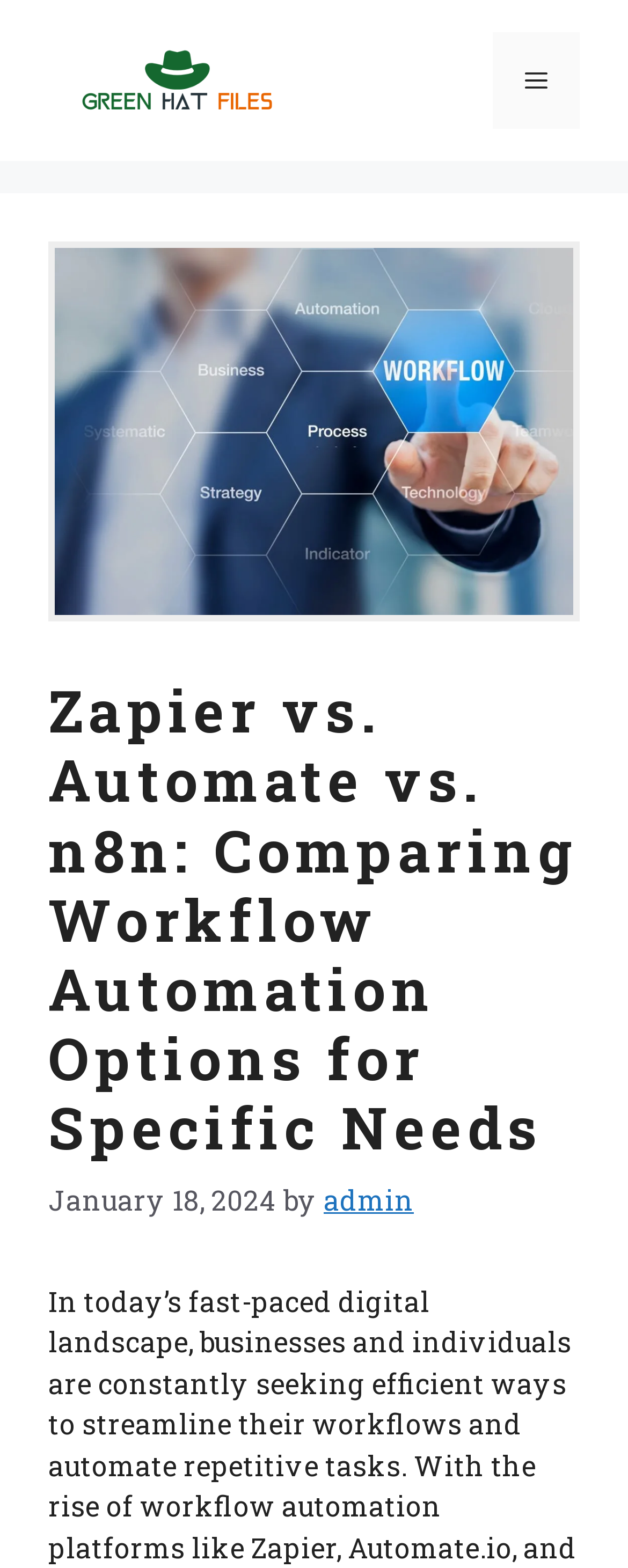Who is the author of the article?
Provide a fully detailed and comprehensive answer to the question.

The author of the article can be found in the link element below the heading, which contains the text 'admin'.